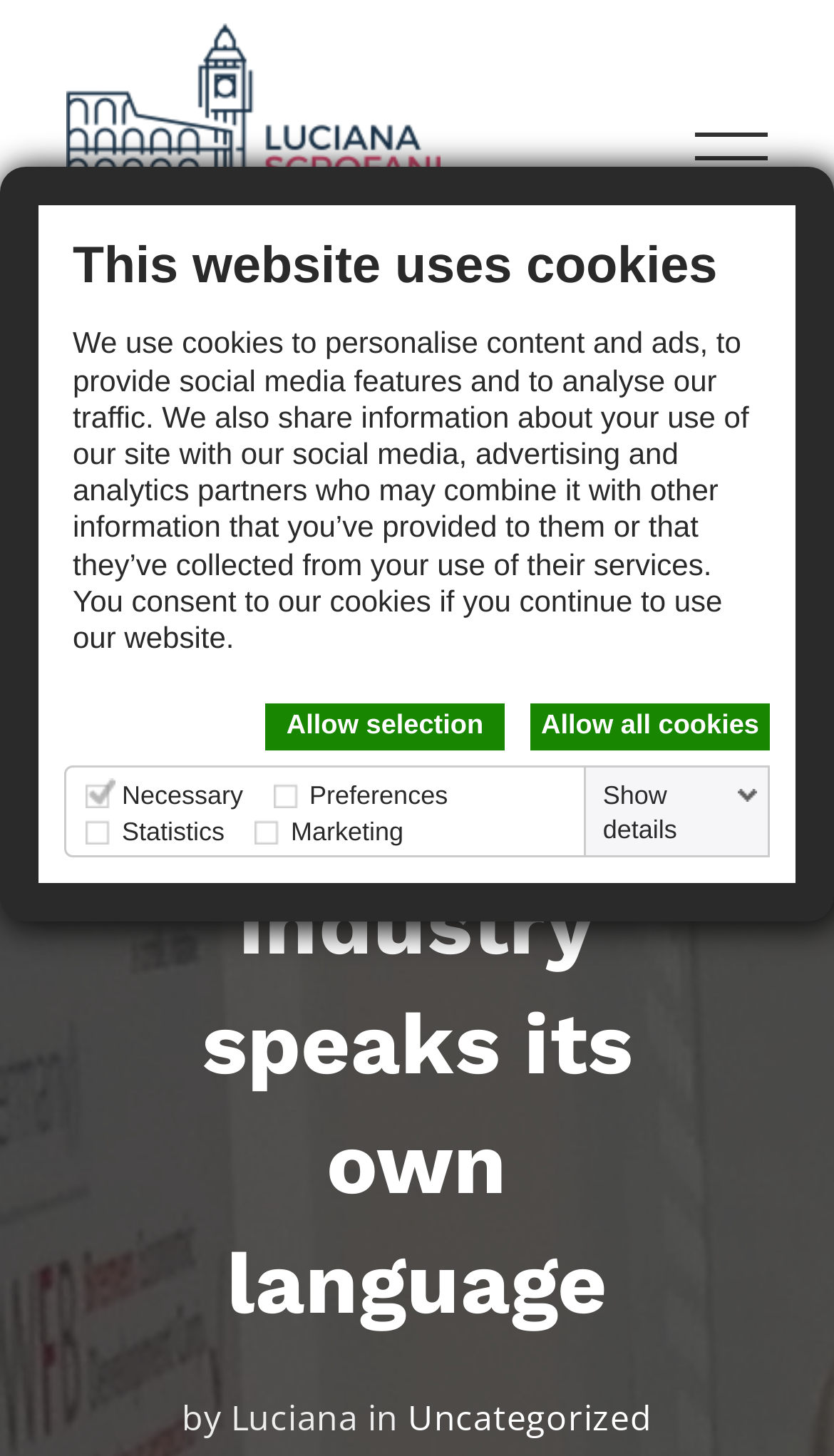Indicate the bounding box coordinates of the element that needs to be clicked to satisfy the following instruction: "Click the link to allow selection of cookies". The coordinates should be four float numbers between 0 and 1, i.e., [left, top, right, bottom].

[0.318, 0.484, 0.605, 0.516]